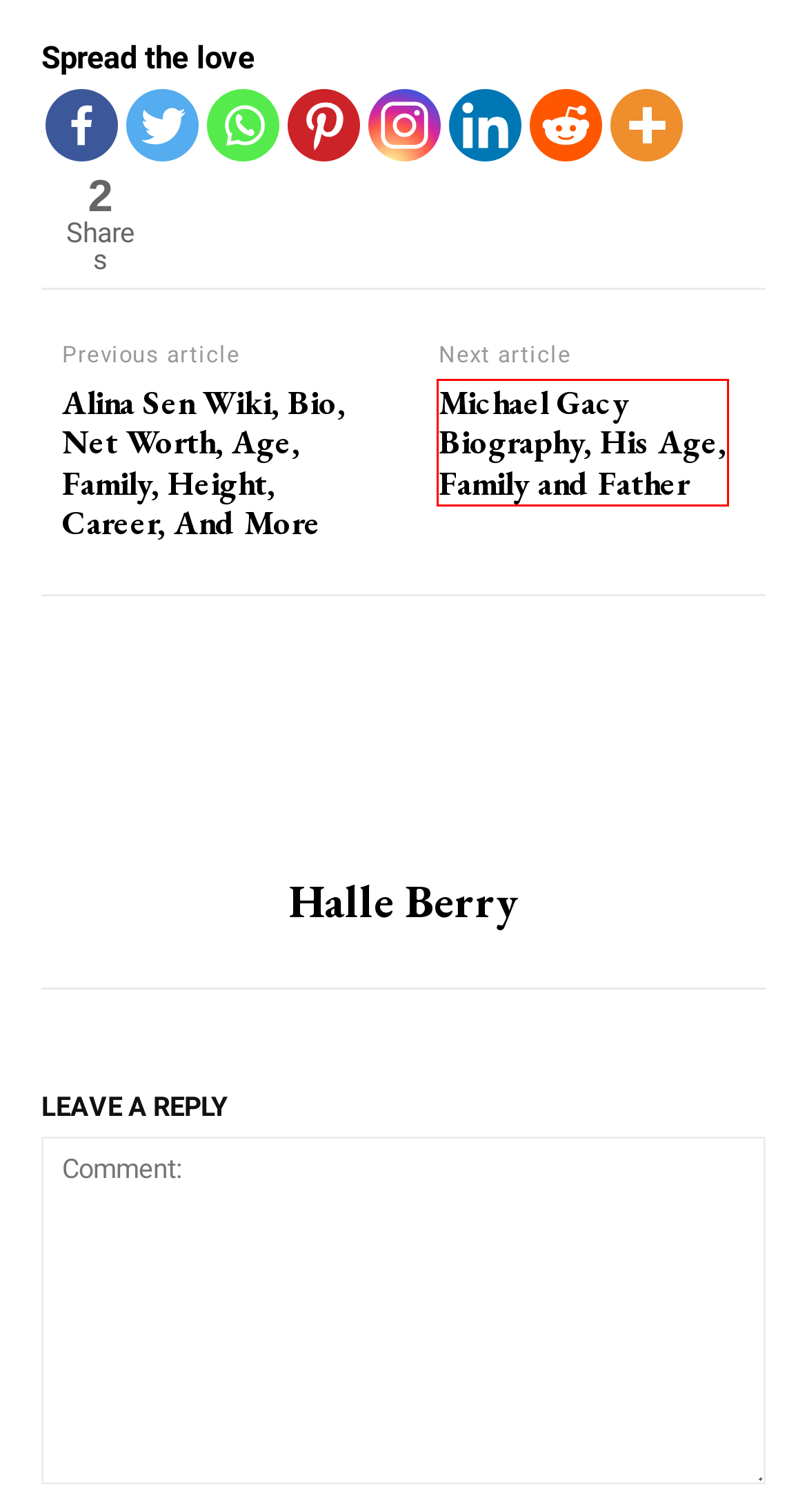You are provided with a screenshot of a webpage where a red rectangle bounding box surrounds an element. Choose the description that best matches the new webpage after clicking the element in the red bounding box. Here are the choices:
A. Lillie Carlson biography, age, college, instagram - Showbiz House
B. Michael Gacy Biography, His Age, Family and Father - Showbiz House
C. Cillian Murphy Height, Age and Net worth. - Showbiz House
D. Device Farm Testing: Advanced Strategies for Scalable QA - Showbiz House
E. Home - Showbiz House
F. Technology Archives - Showbiz House
G. Entertainment Archives - Showbiz House
H. Automation Testing Tools: Exploring Advanced Features and Integration - Showbiz House

B